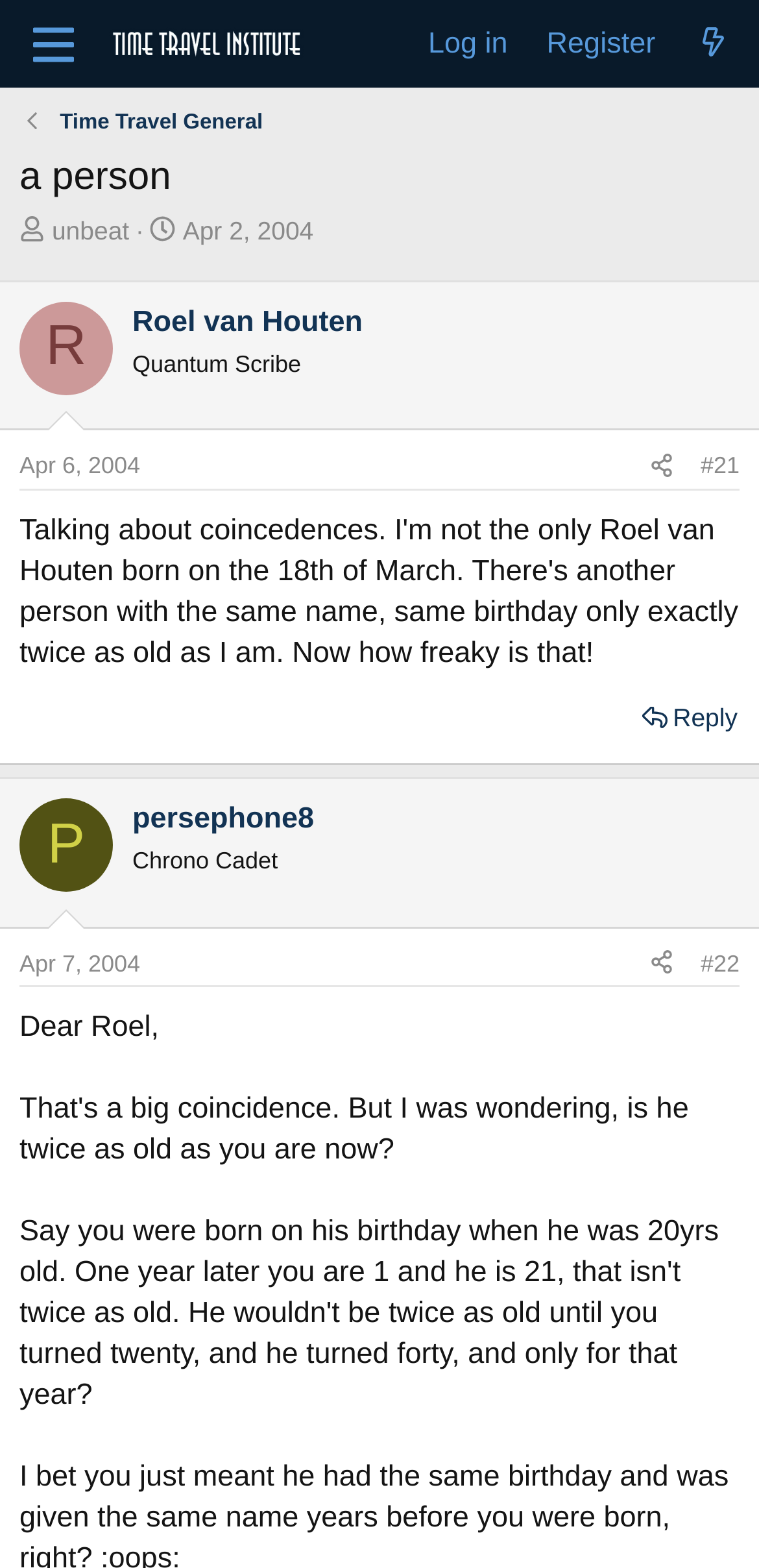Pinpoint the bounding box coordinates for the area that should be clicked to perform the following instruction: "Click the 'Menu' button".

[0.01, 0.003, 0.13, 0.053]